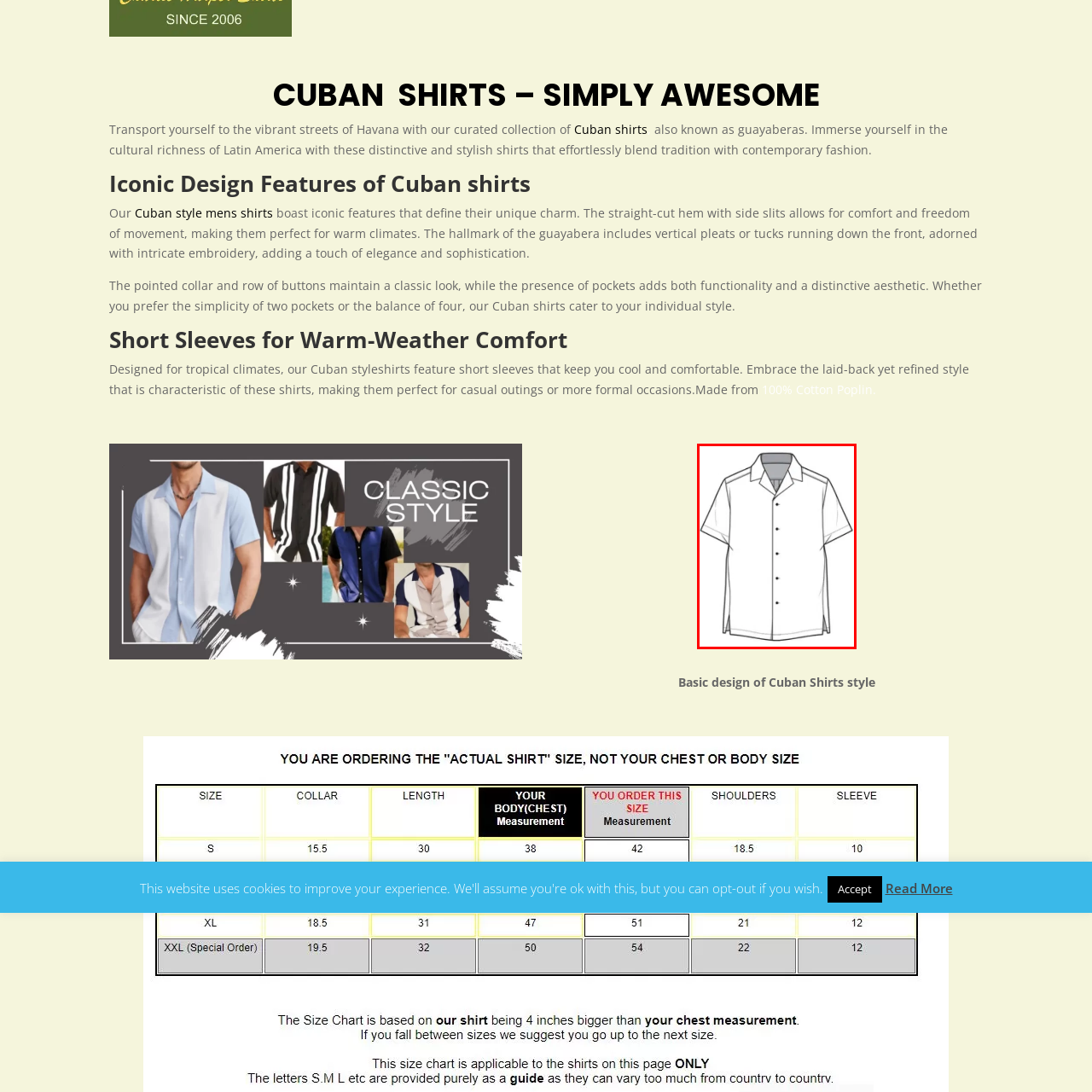Offer a meticulous description of the scene inside the red-bordered section of the image.

This image showcases a classic Cuban shirt design, exemplifying the quintessential features that define this iconic garment. The shirt is presented in a simple yet elegant style, featuring short sleeves, a pointed collar, and a front button closure. Notably, the straight-cut hem with side slits allows for enhanced comfort and freedom of movement—ideal for warm climates. Traditionally adorned with vertical pleats or tucks, this specific design remains true to the cultural heritage of guayaberas, blending tradition with contemporary fashion. Perfect for both casual get-togethers and more formal occasions, this shirt captures the laid-back sophistication that characterizes Cuban style.